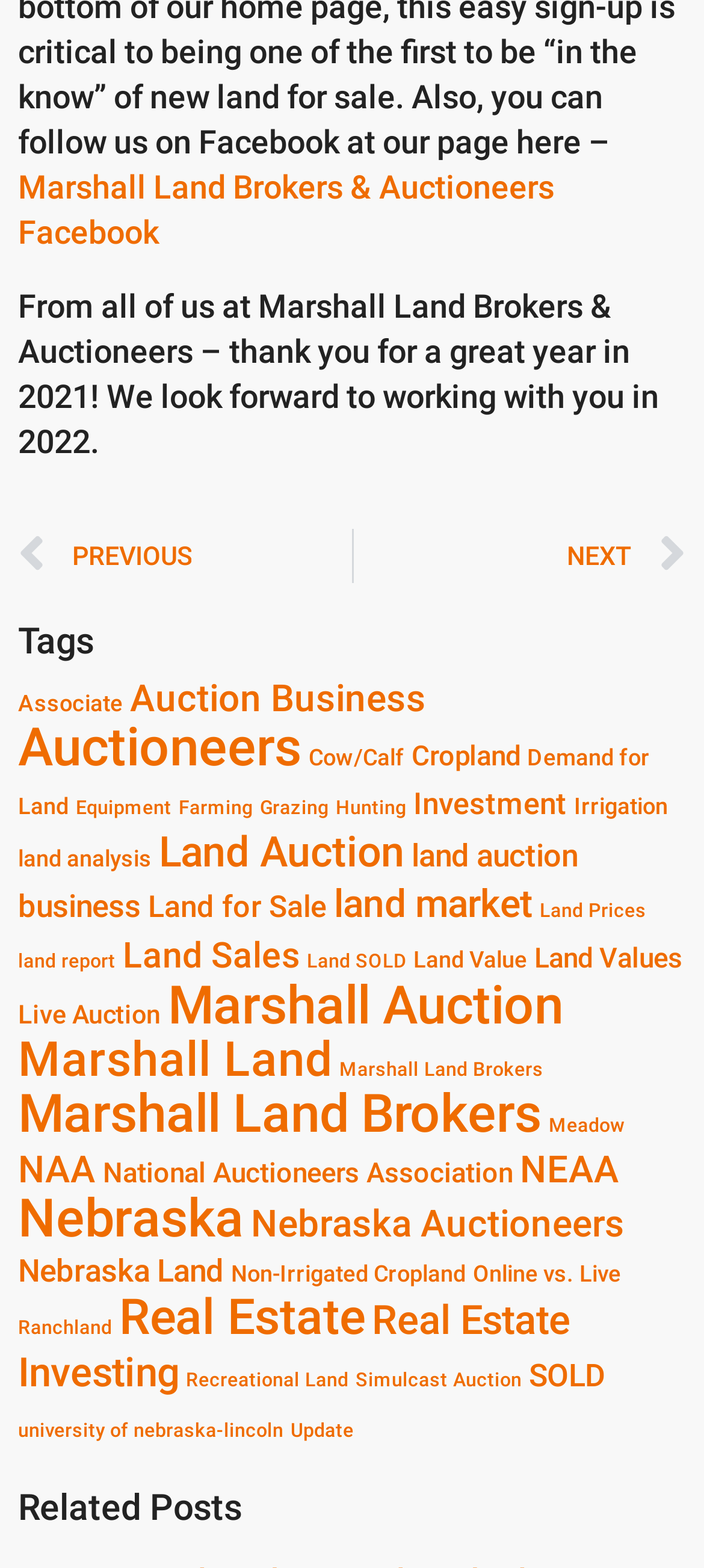Please locate the clickable area by providing the bounding box coordinates to follow this instruction: "Click on the 'Marshall Land Brokers & Auctioneers Facebook' link".

[0.026, 0.107, 0.787, 0.16]